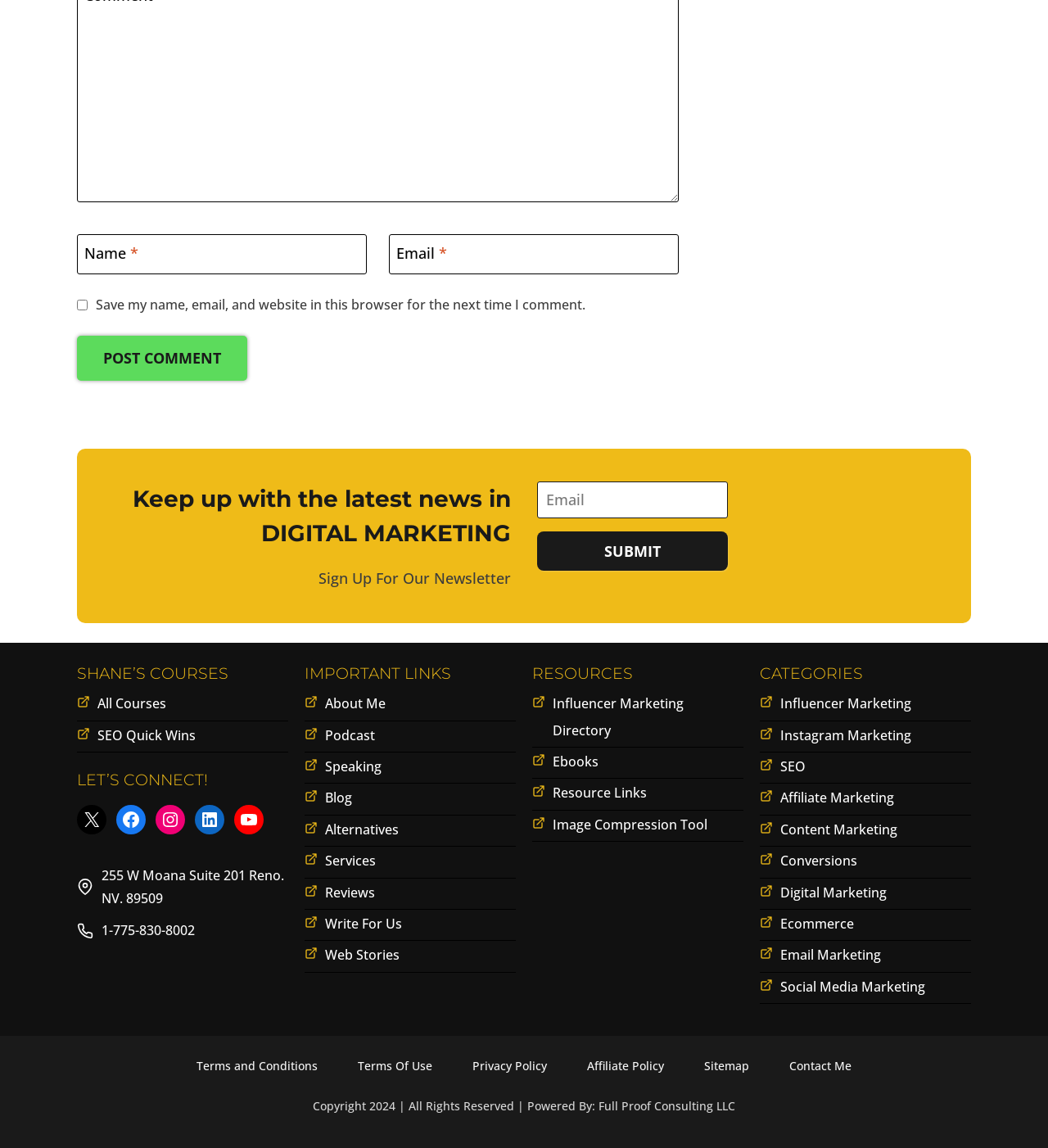Provide a brief response in the form of a single word or phrase:
What is the topic of the website?

Digital Marketing